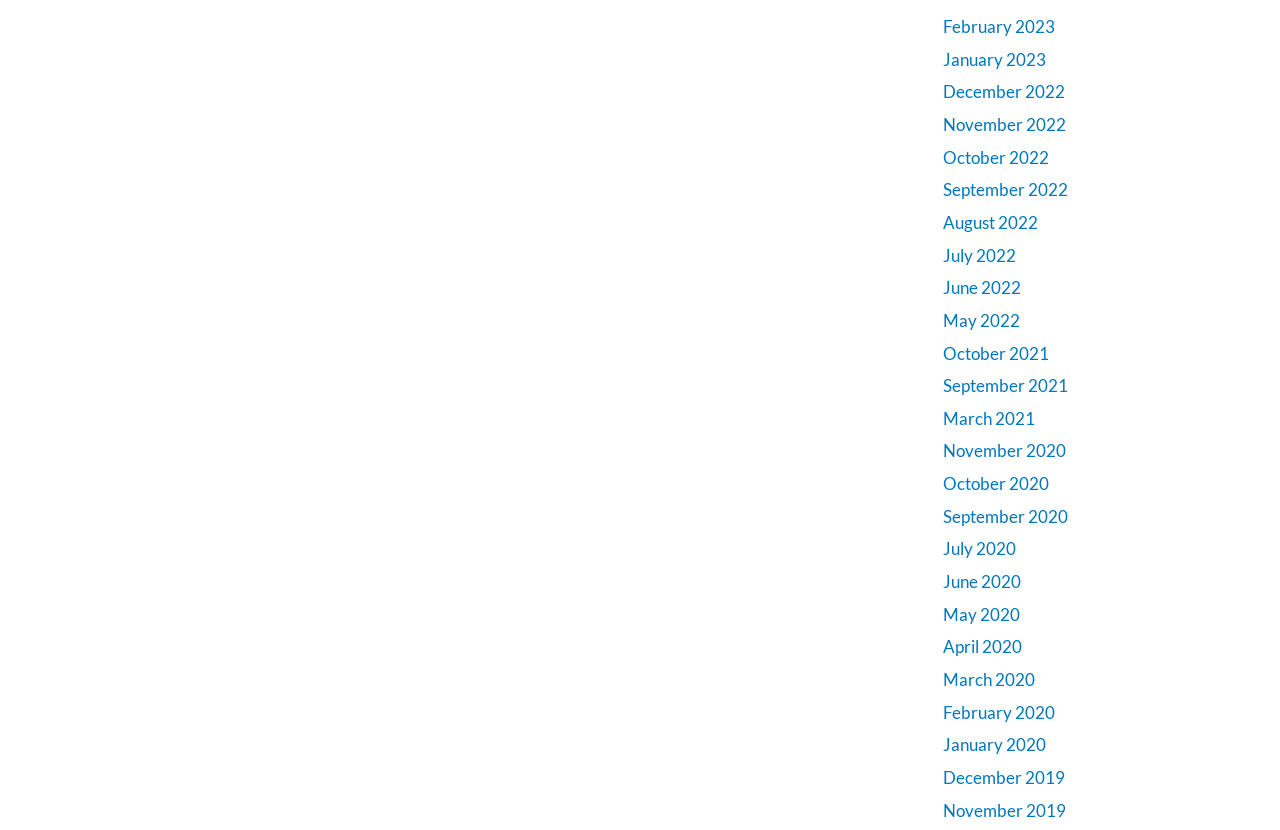How many links are there for the year 2022?
Please respond to the question thoroughly and include all relevant details.

I counted the number of links for the year 2022 and found 12 links, one for each month of the year.